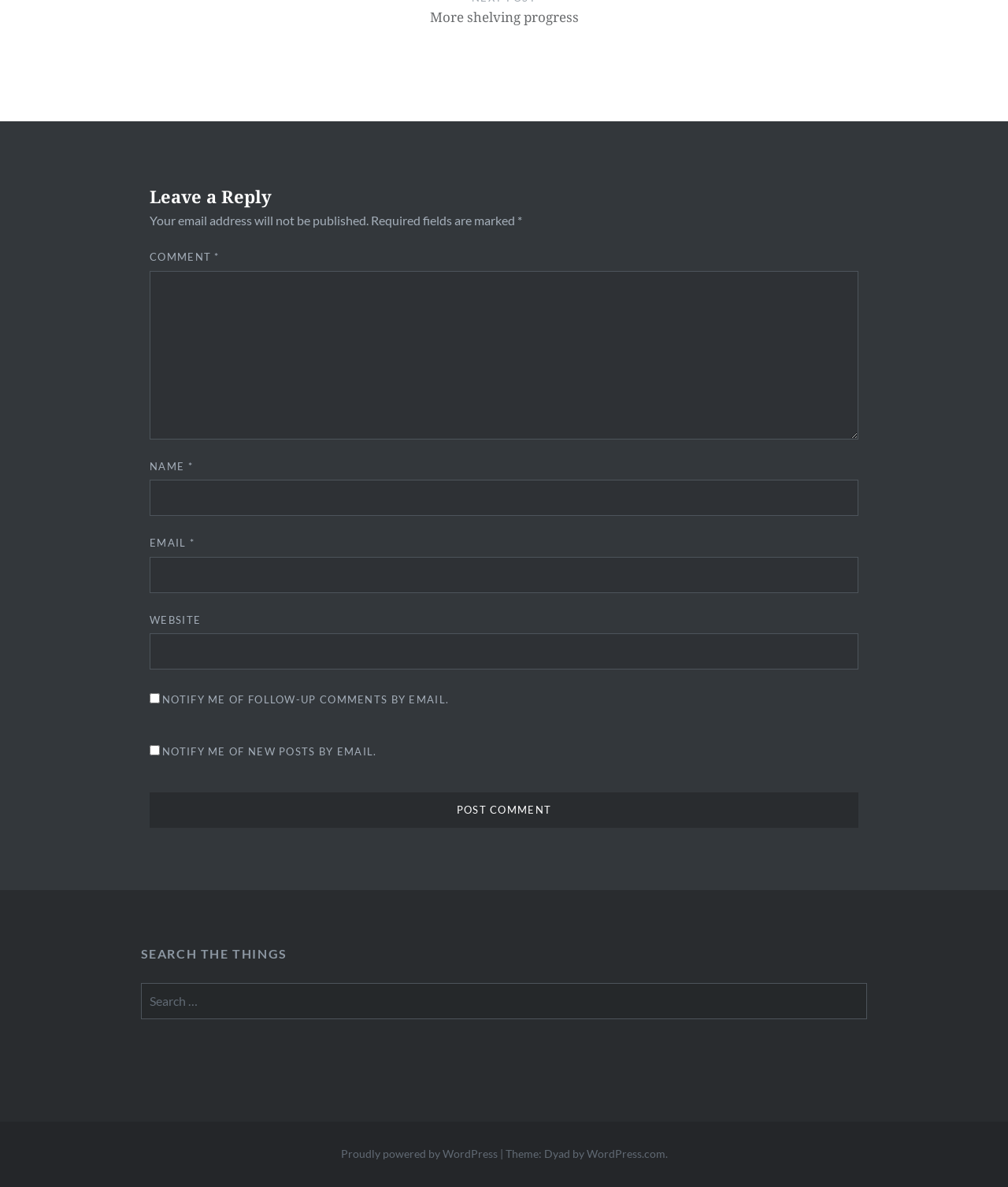Identify the bounding box coordinates of the clickable region required to complete the instruction: "Post a comment". The coordinates should be given as four float numbers within the range of 0 and 1, i.e., [left, top, right, bottom].

[0.148, 0.667, 0.852, 0.698]